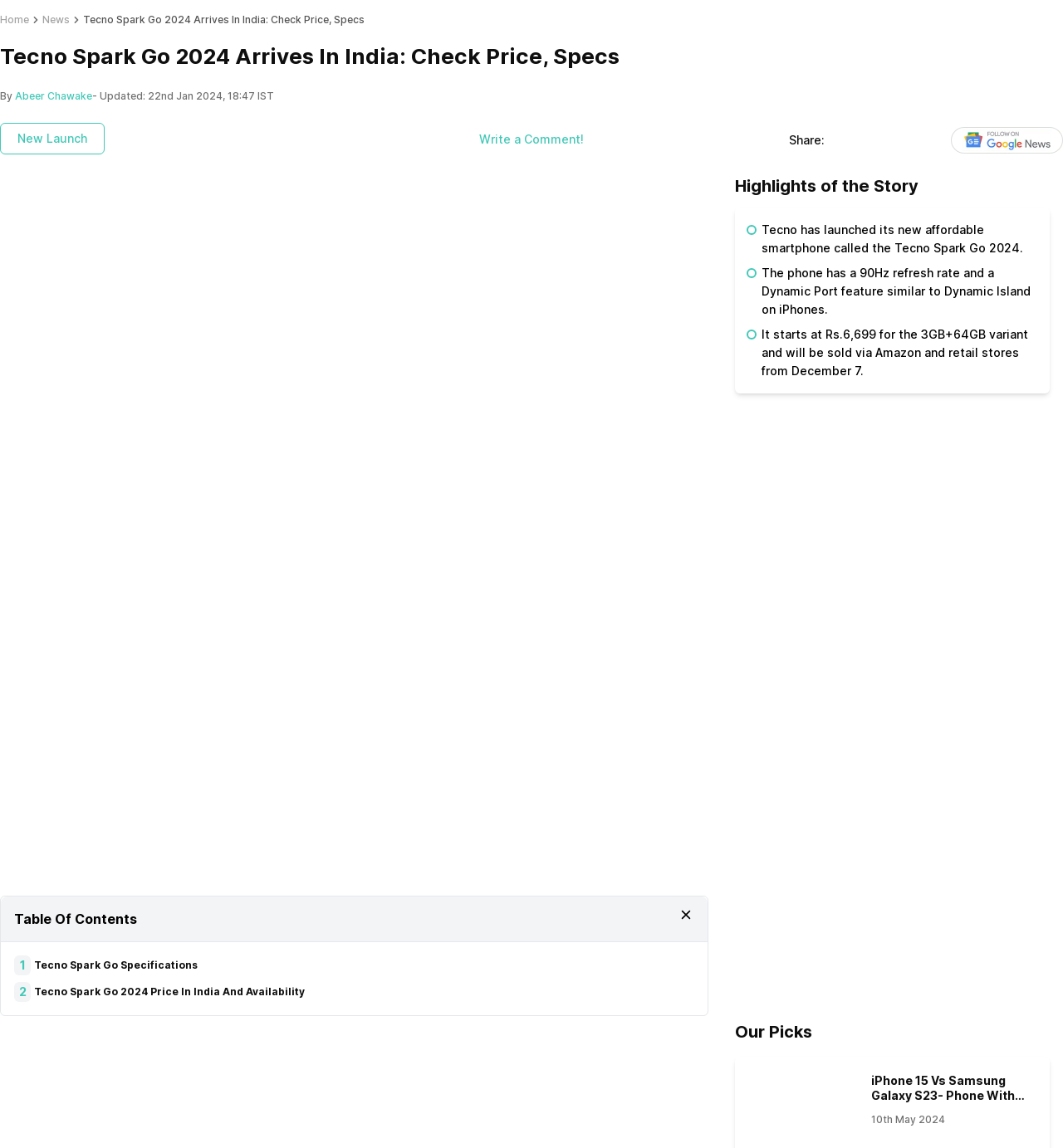Please determine and provide the text content of the webpage's heading.

Tecno Spark Go 2024 Arrives In India: Check Price, Specs